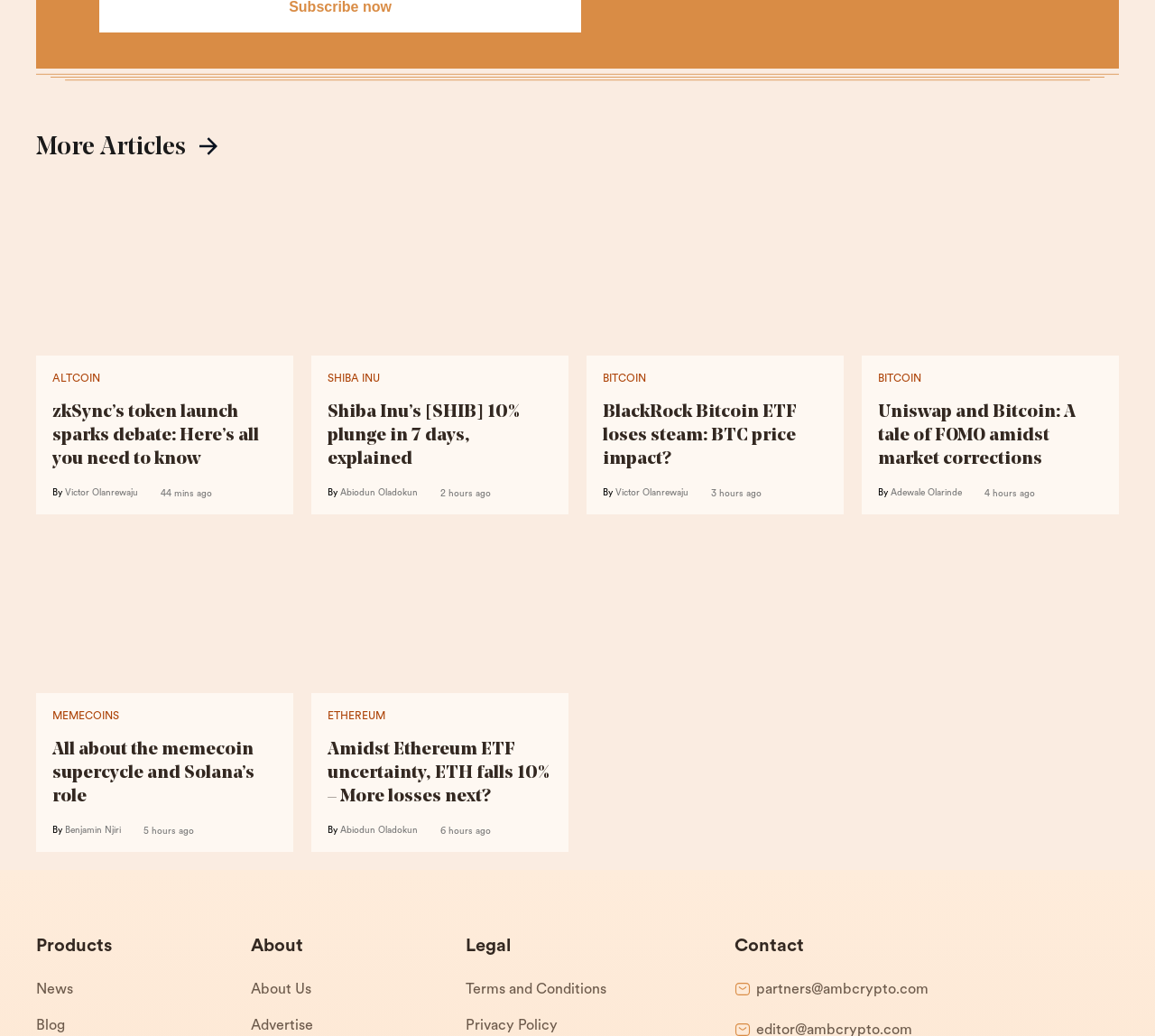Please give a succinct answer to the question in one word or phrase:
Who is the author of the article 'Shiba Inu’s [SHIB] 10% plunge in 7 days, explained'?

Abiodun Oladokun